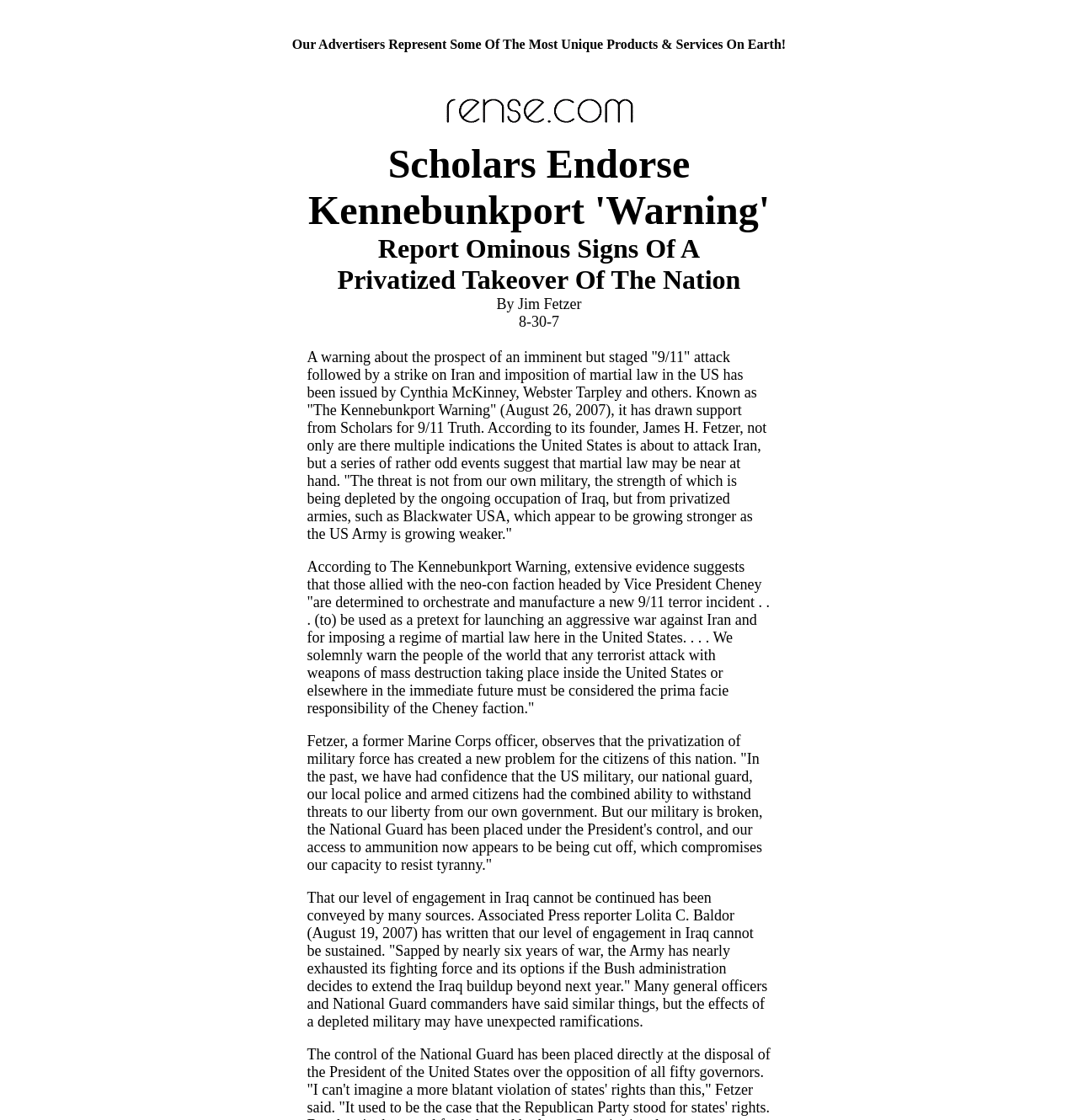What is the concern about the military?
Based on the image, give a concise answer in the form of a single word or short phrase.

It's broken